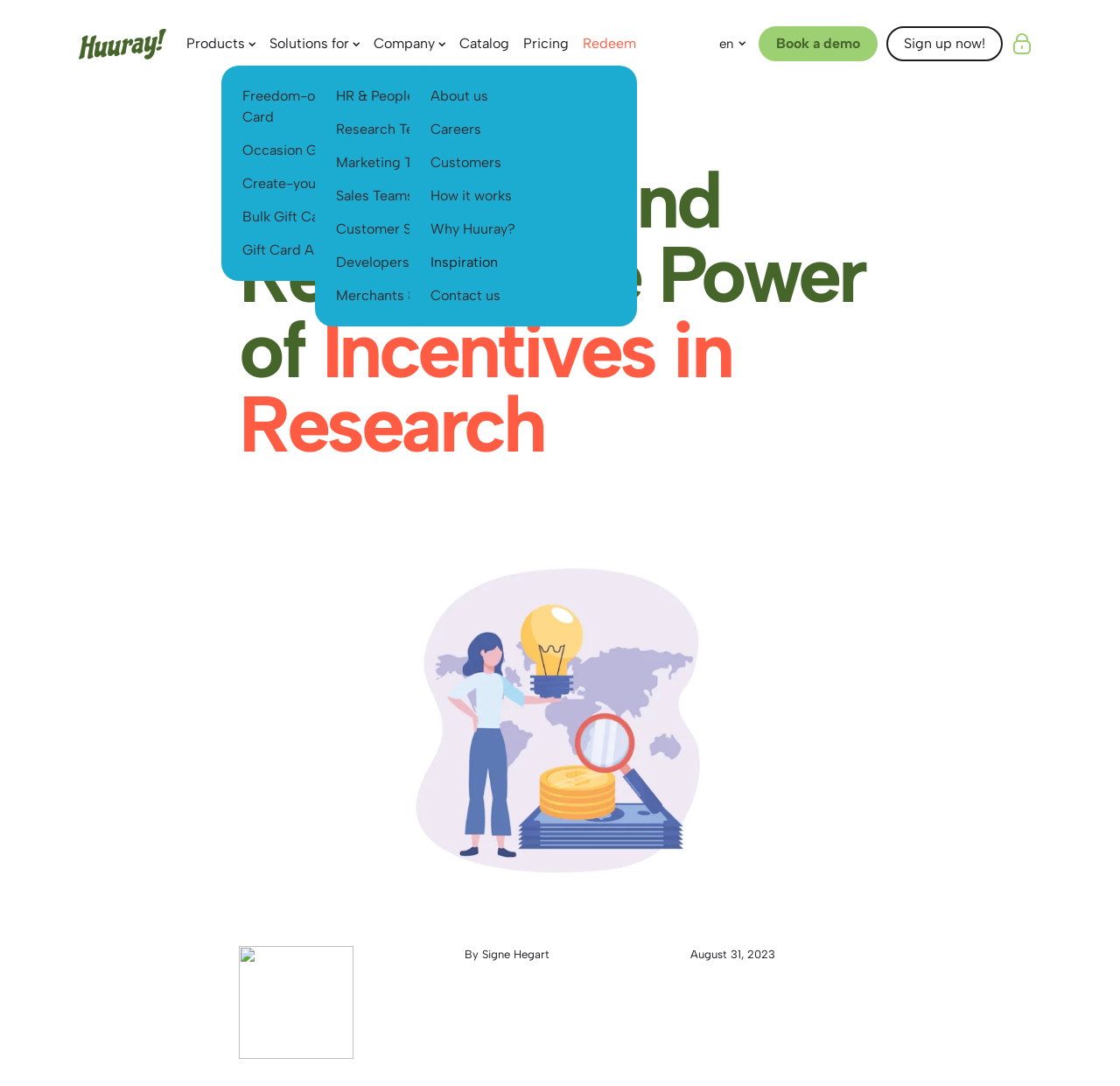Can you identify and provide the main heading of the webpage?

Boosting Innovation and Results: The Power of Incentives in Research